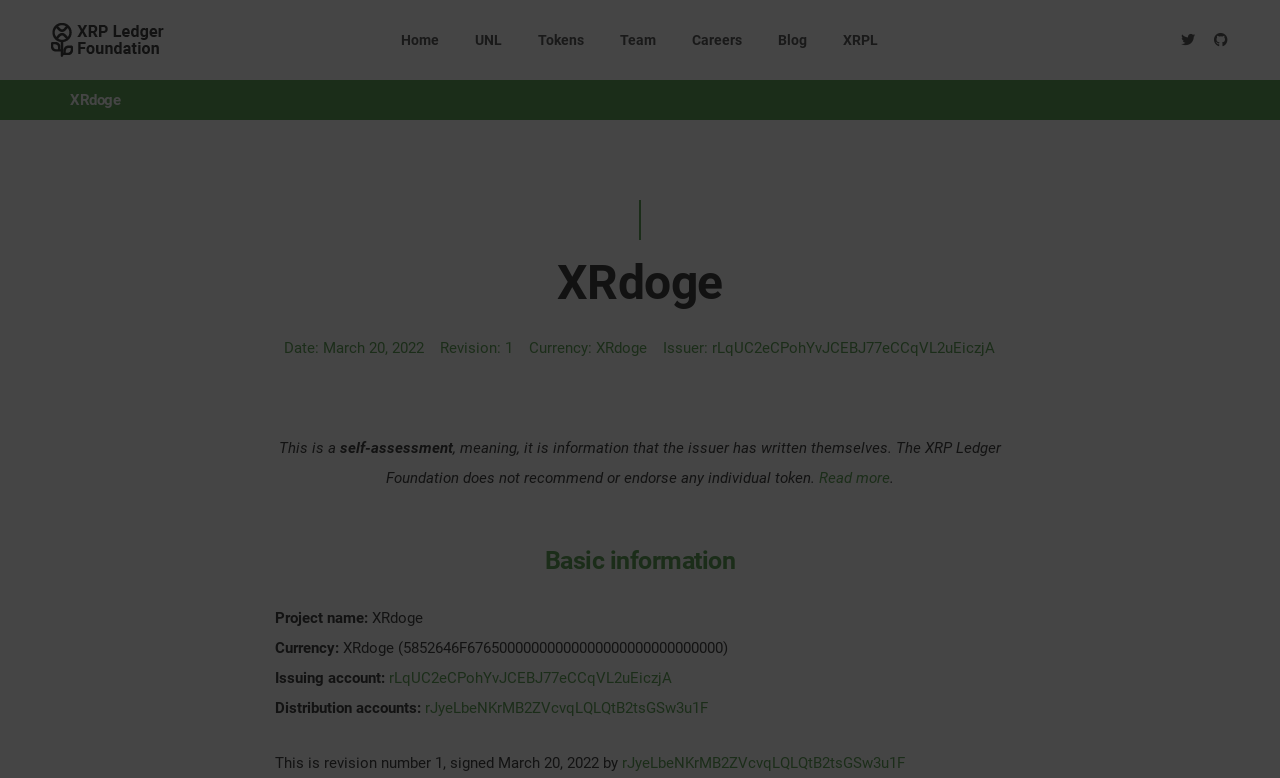What is the project name?
Answer the question with a single word or phrase derived from the image.

XRdoge